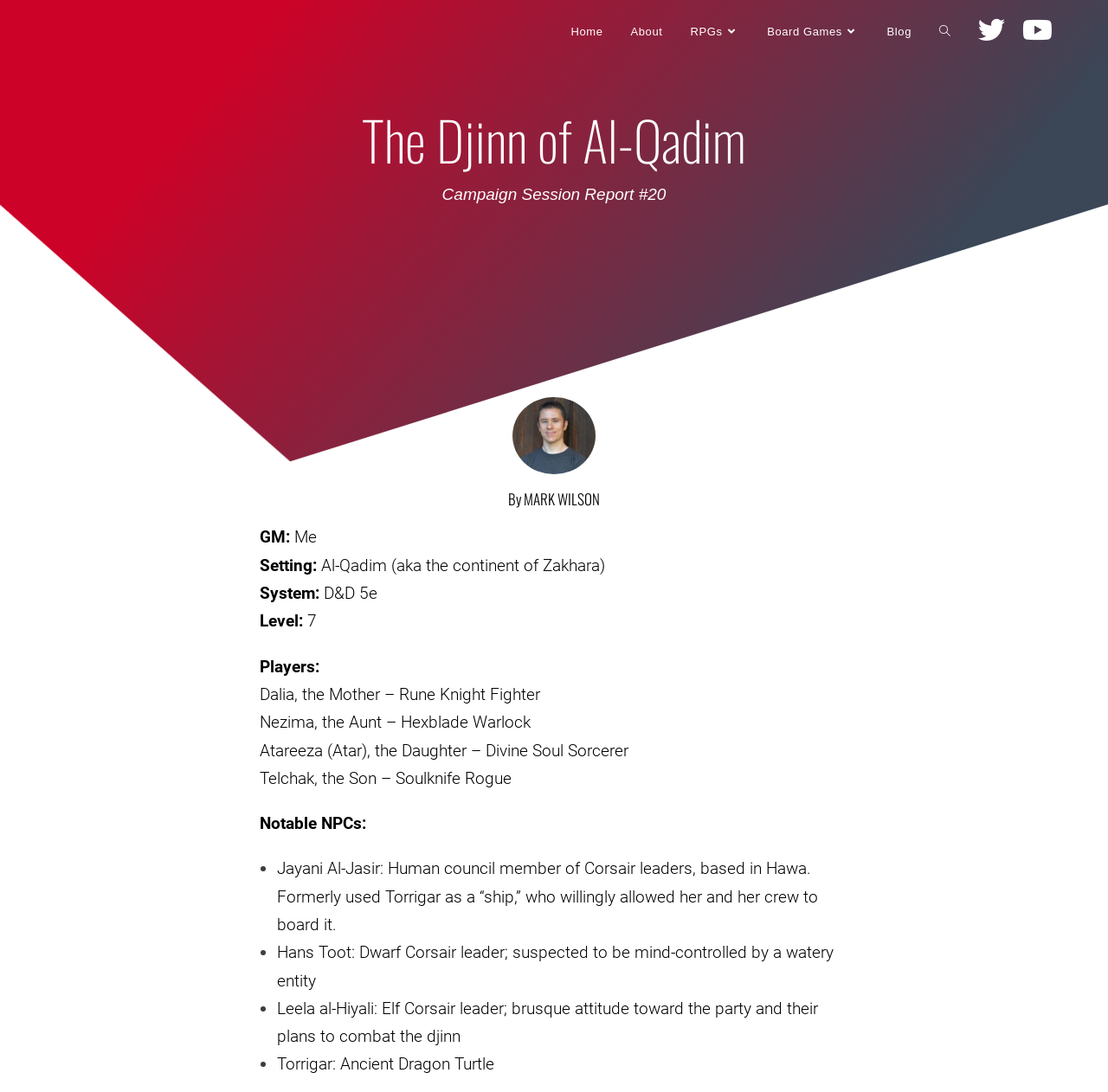Answer the following query with a single word or phrase:
What is the campaign setting?

Al-Qadim